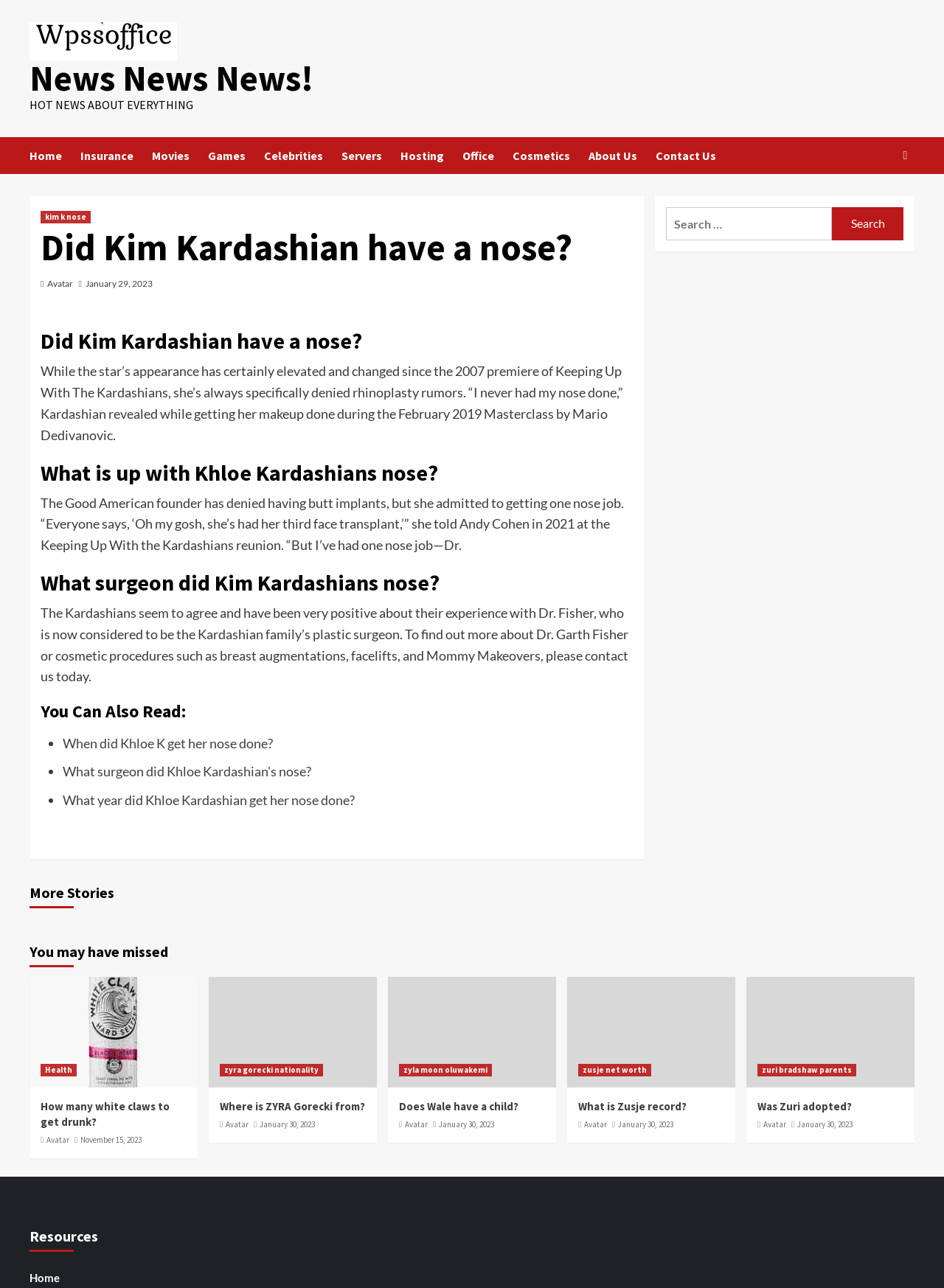What is the topic of the main article?
Using the image as a reference, answer the question with a short word or phrase.

Kim Kardashian's nose